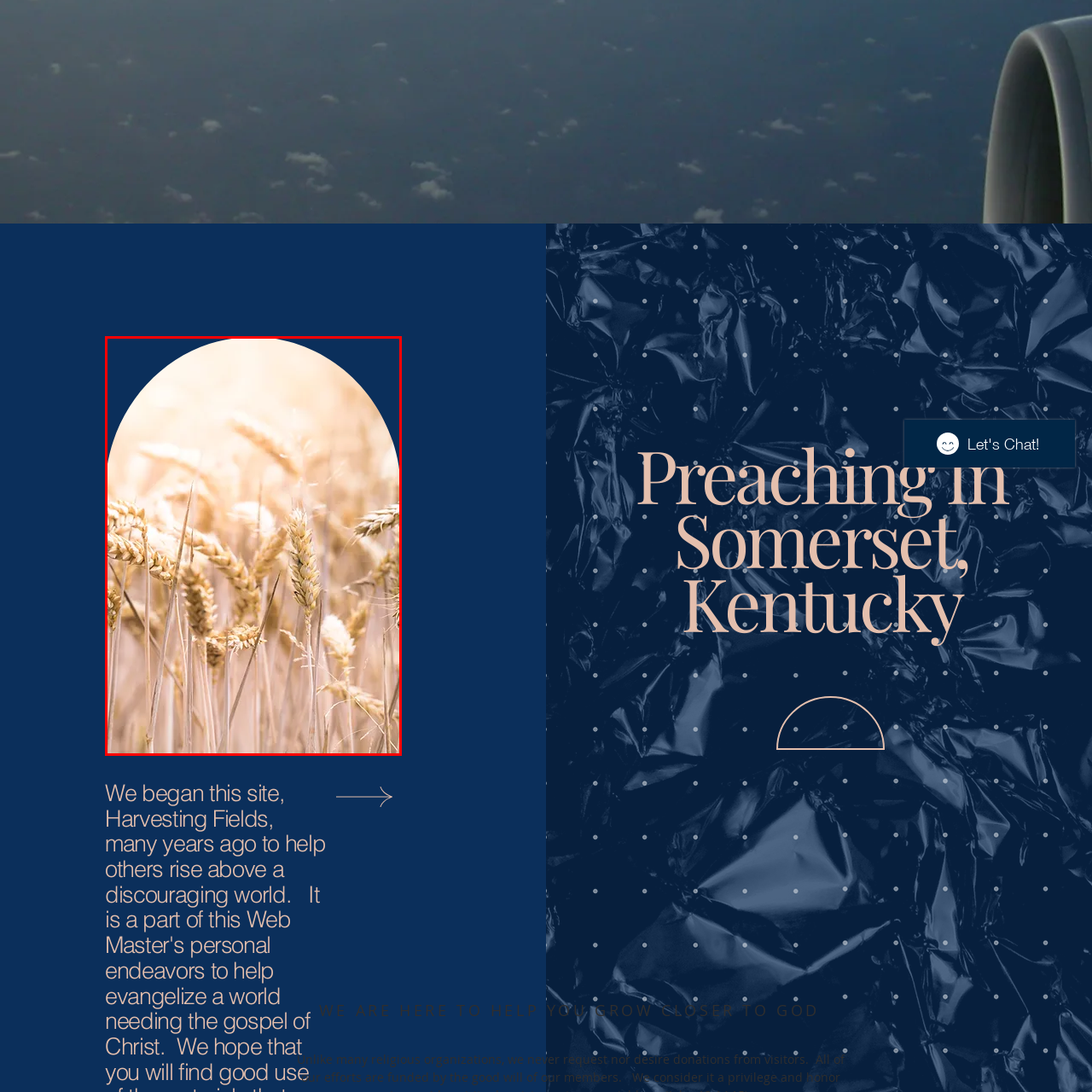Please examine the highlighted section of the image enclosed in the red rectangle and provide a comprehensive answer to the following question based on your observation: What is the atmosphere of the image?

The caption describes the background as 'softly blurred', which creates a 'peaceful atmosphere', suggesting that the overall mood of the image is calm and serene.